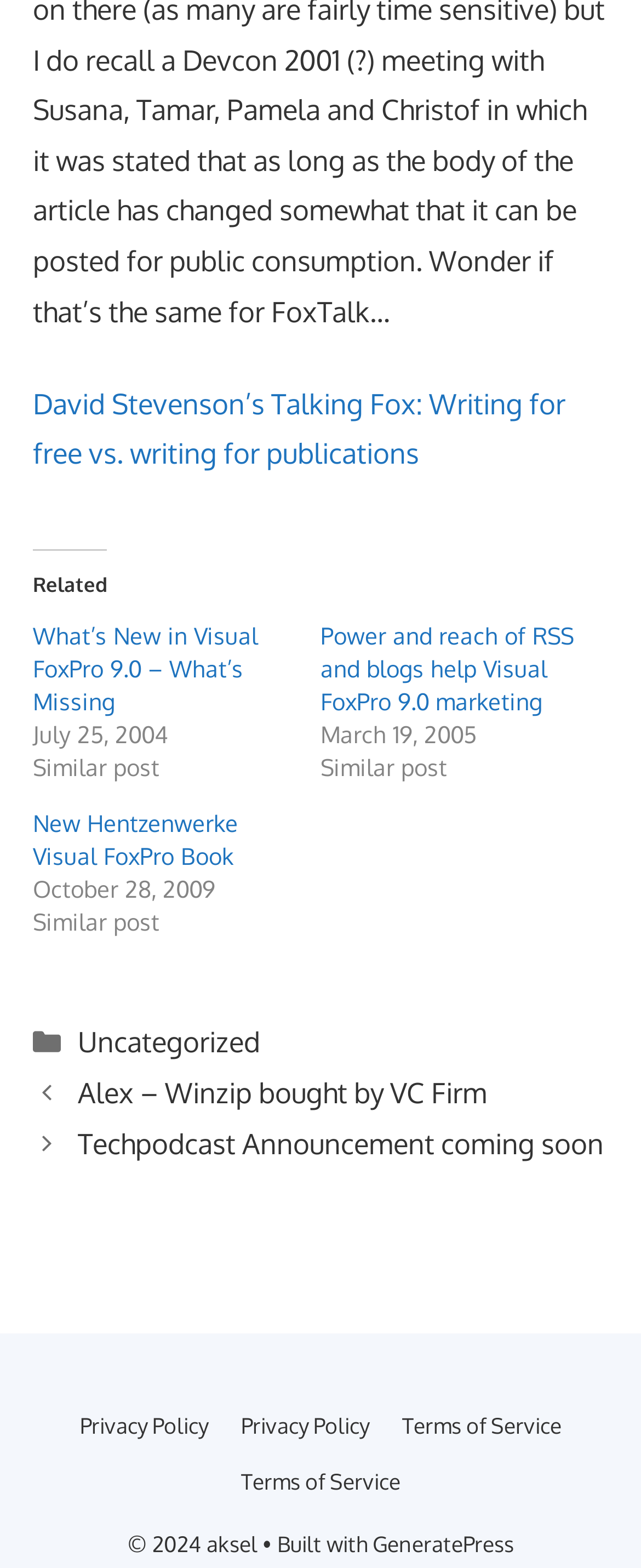Can you find the bounding box coordinates for the element that needs to be clicked to execute this instruction: "View similar post to Power and reach of RSS and blogs help Visual FoxPro 9.0 marketing"? The coordinates should be given as four float numbers between 0 and 1, i.e., [left, top, right, bottom].

[0.5, 0.481, 0.697, 0.498]